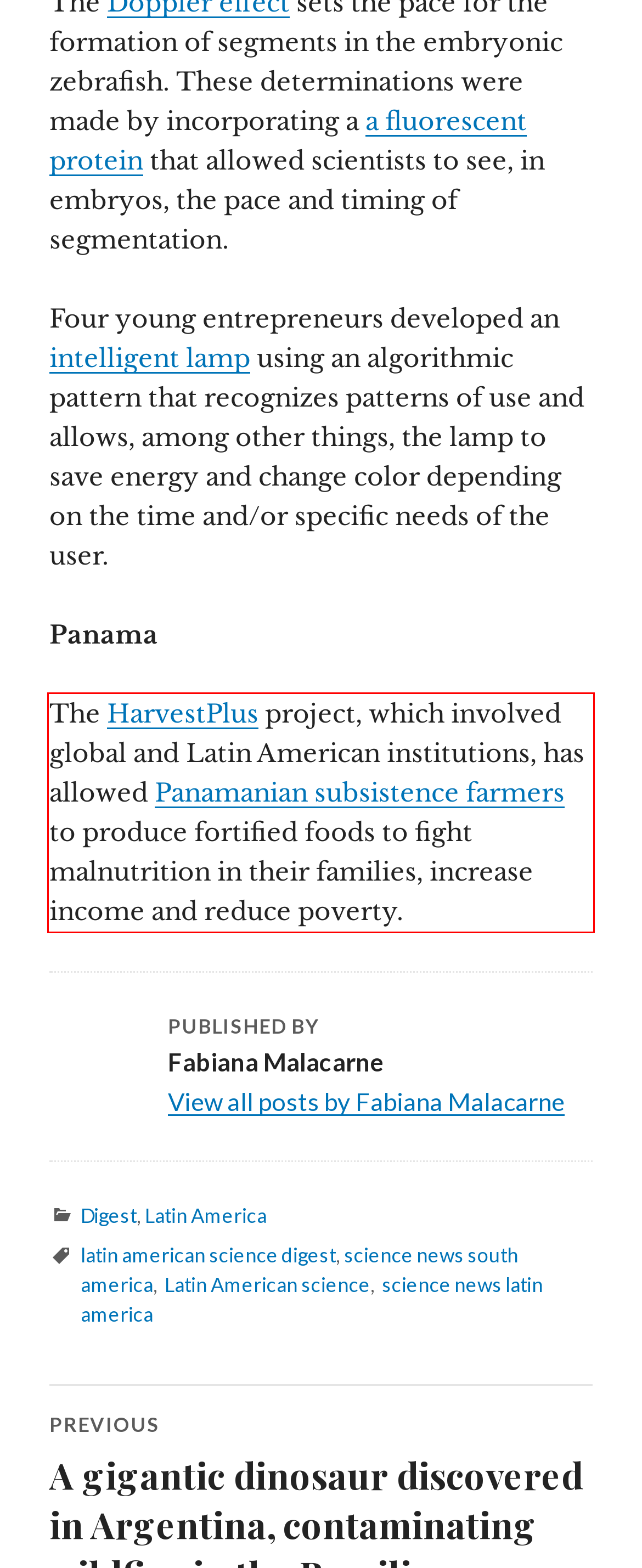Within the screenshot of the webpage, locate the red bounding box and use OCR to identify and provide the text content inside it.

The HarvestPlus project, which involved global and Latin American institutions, has allowed Panamanian subsistence farmers to produce fortified foods to fight malnutrition in their families, increase income and reduce poverty.